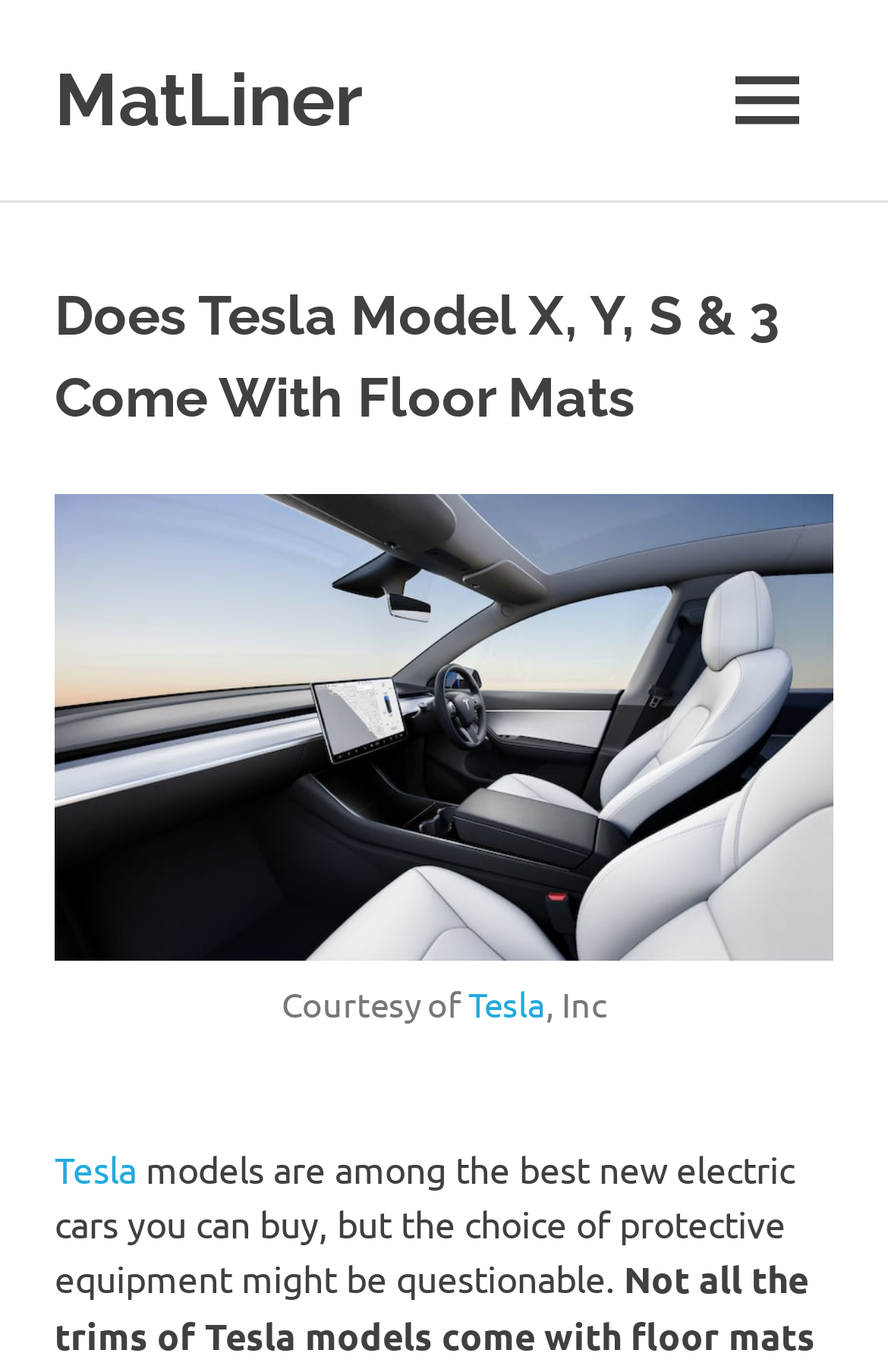What is the topic of the image present on this webpage?
From the image, respond using a single word or phrase.

Tesla cars